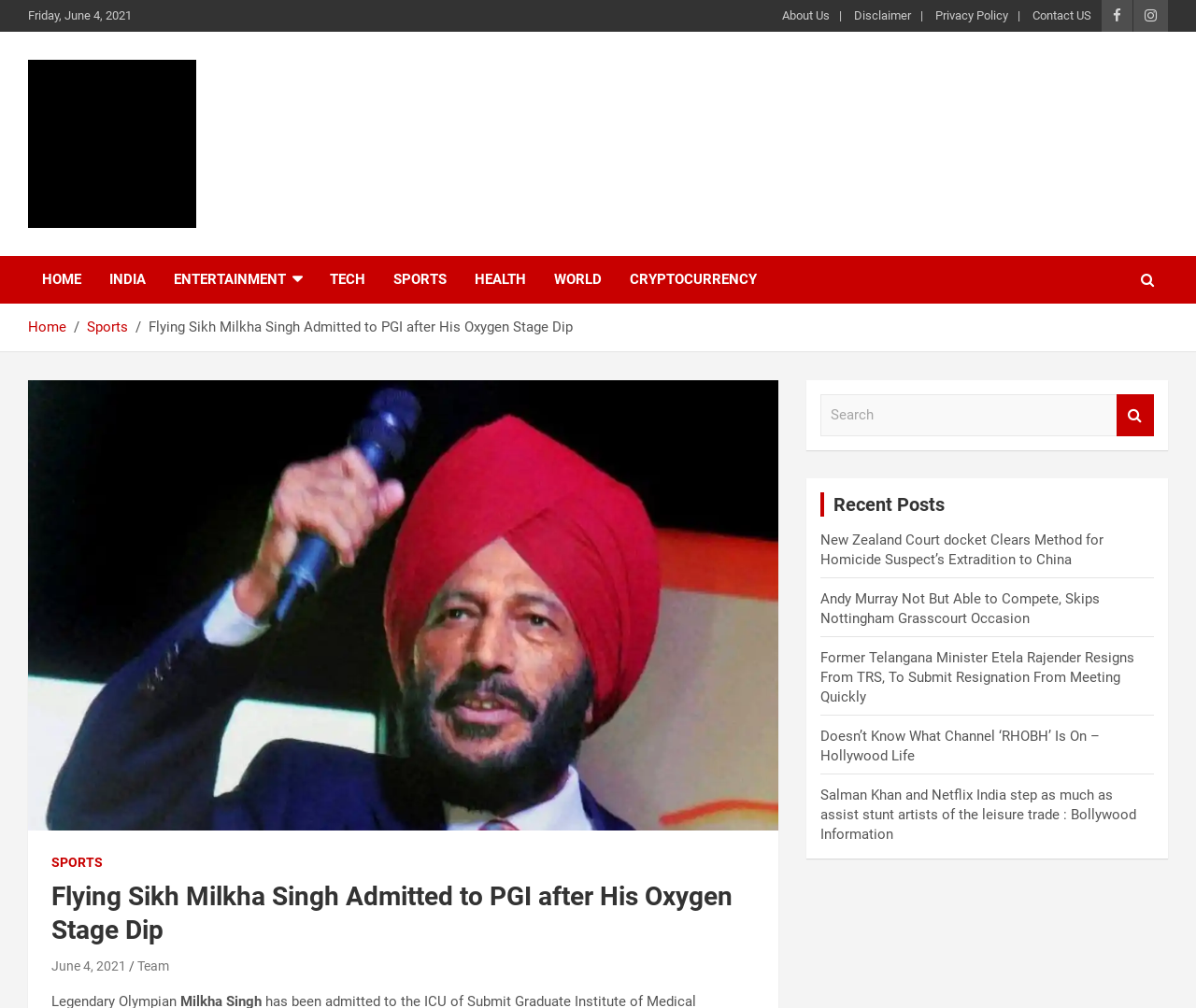Can you give a detailed response to the following question using the information from the image? What is the date of the news article?

I found the date of the news article by looking at the top of the webpage, where it says 'Friday, June 4, 2021'.